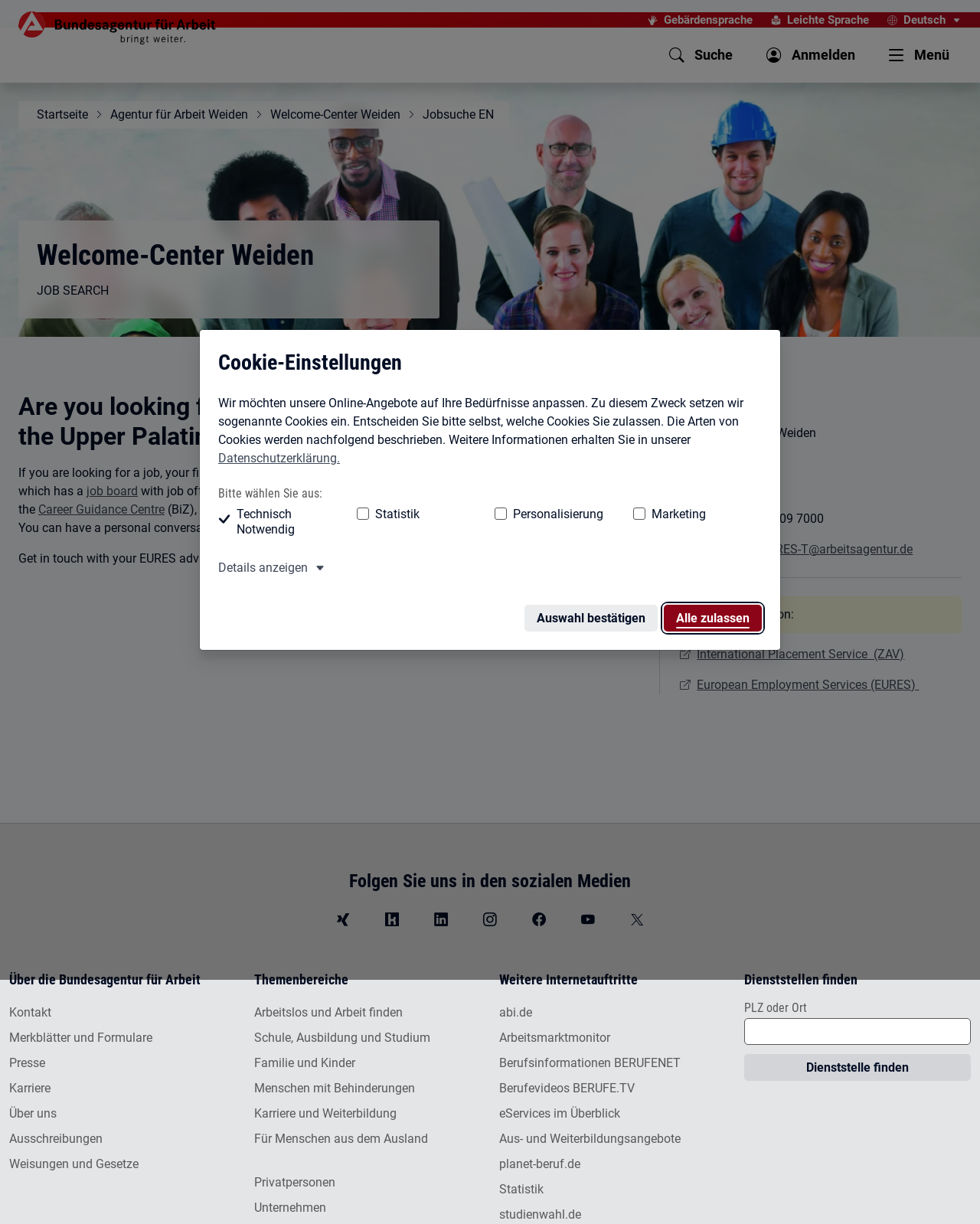Determine the bounding box coordinates for the clickable element required to fulfill the instruction: "Contact the EURES adviser". Provide the coordinates as four float numbers between 0 and 1, i.e., [left, top, right, bottom].

[0.692, 0.348, 0.833, 0.359]